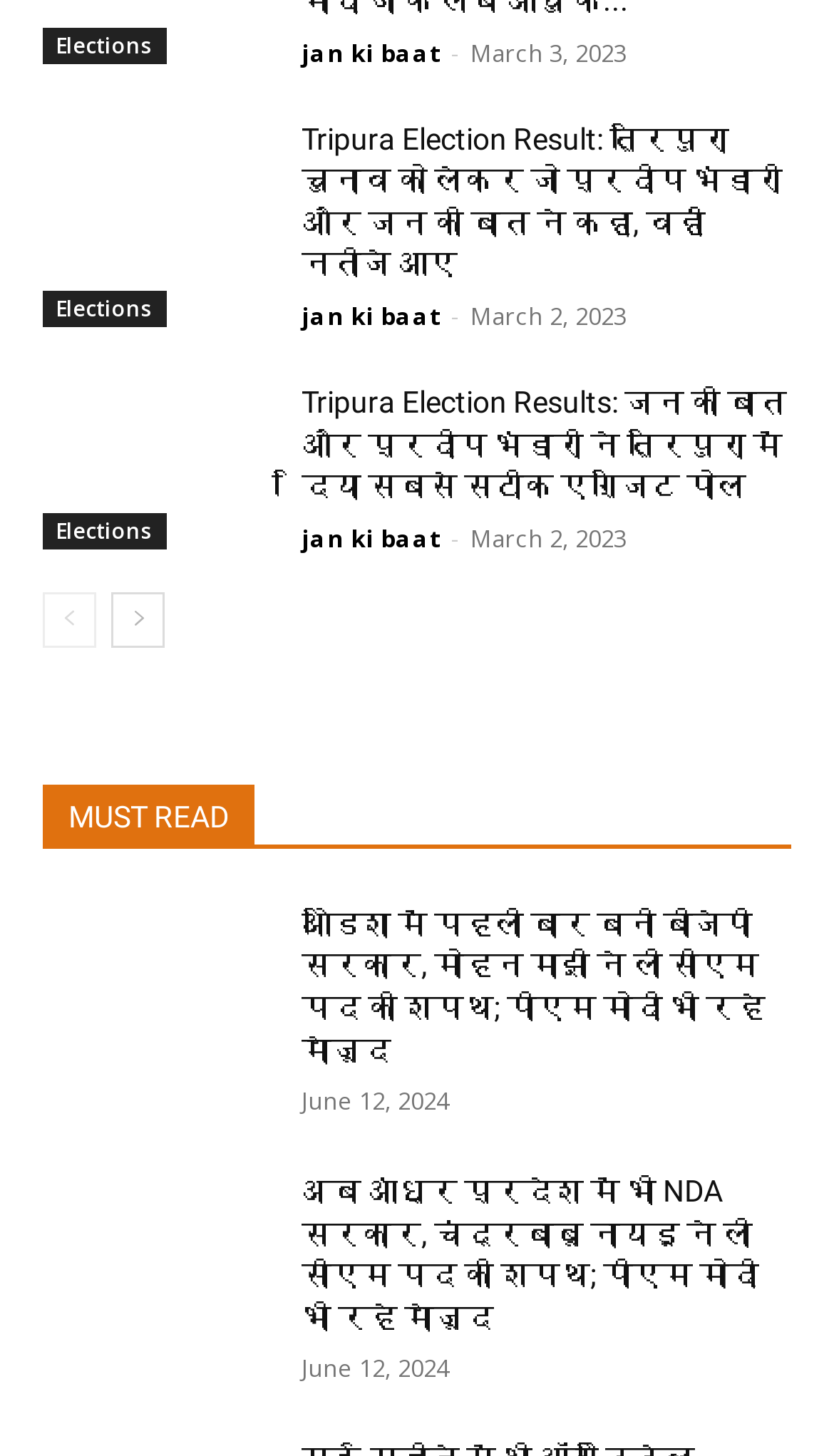Point out the bounding box coordinates of the section to click in order to follow this instruction: "Go to next page".

[0.133, 0.406, 0.197, 0.445]